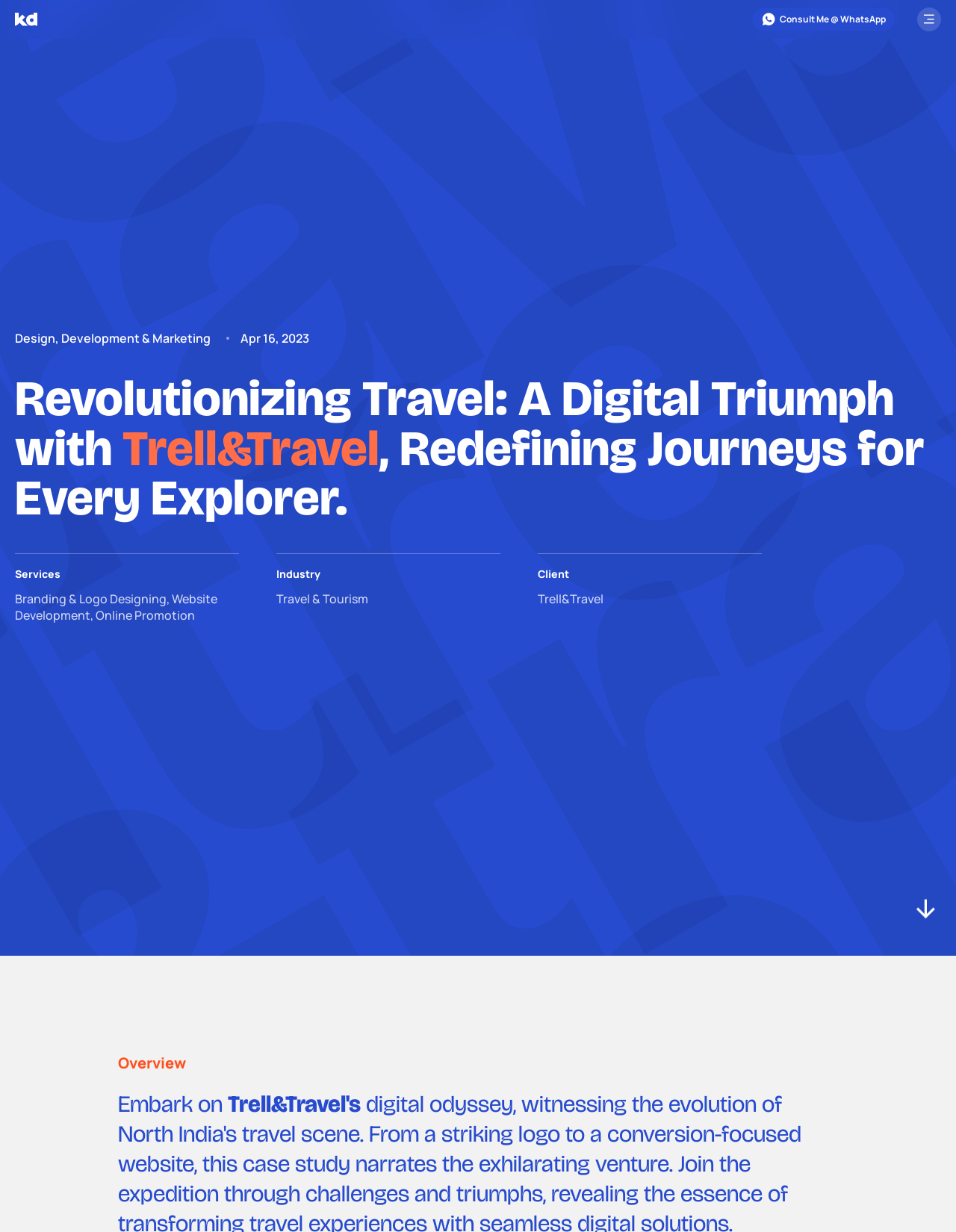Please answer the following question as detailed as possible based on the image: 
What is the date mentioned on the webpage?

I found the answer by looking at the section that lists the date, where it says 'Apr 16, 2023'.